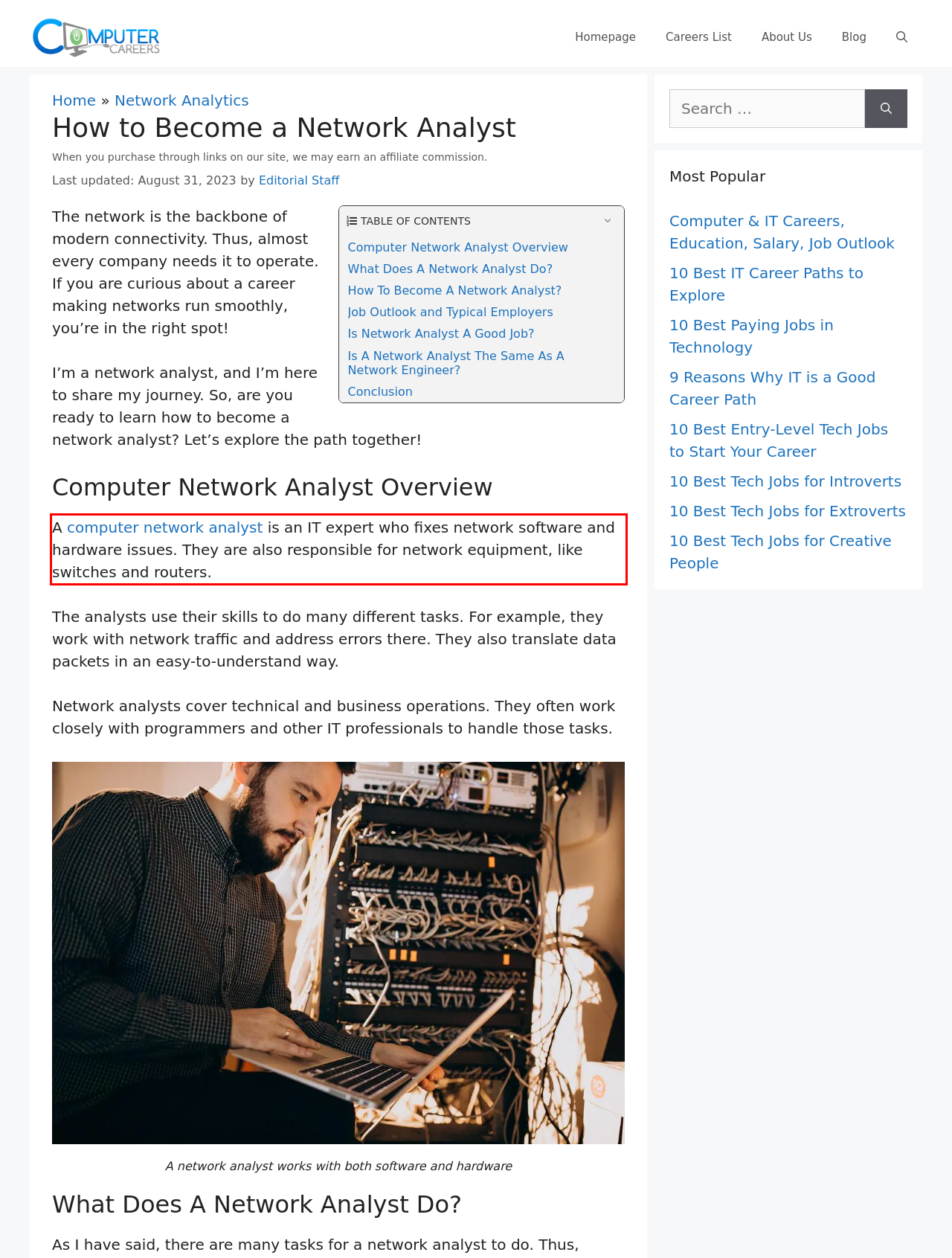Please perform OCR on the text within the red rectangle in the webpage screenshot and return the text content.

A computer network analyst is an IT expert who fixes network software and hardware issues. They are also responsible for network equipment, like switches and routers.